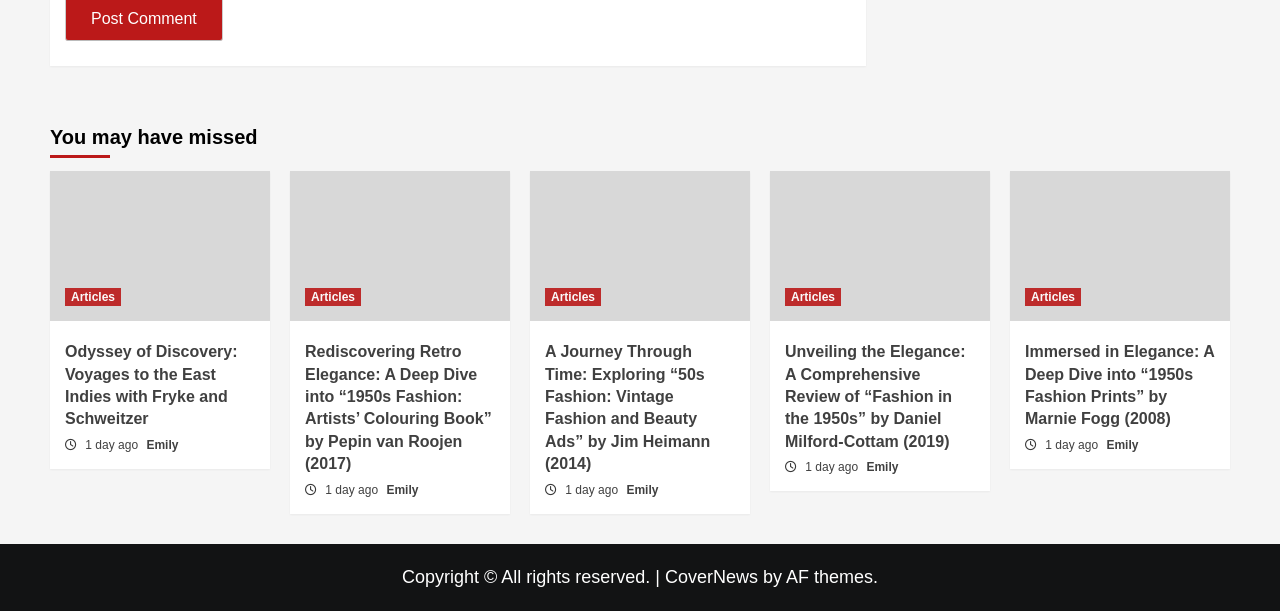Analyze the image and deliver a detailed answer to the question: How many days ago were the articles published?

According to the links '1 day ago' next to each article, it appears that all the articles were published one day ago.